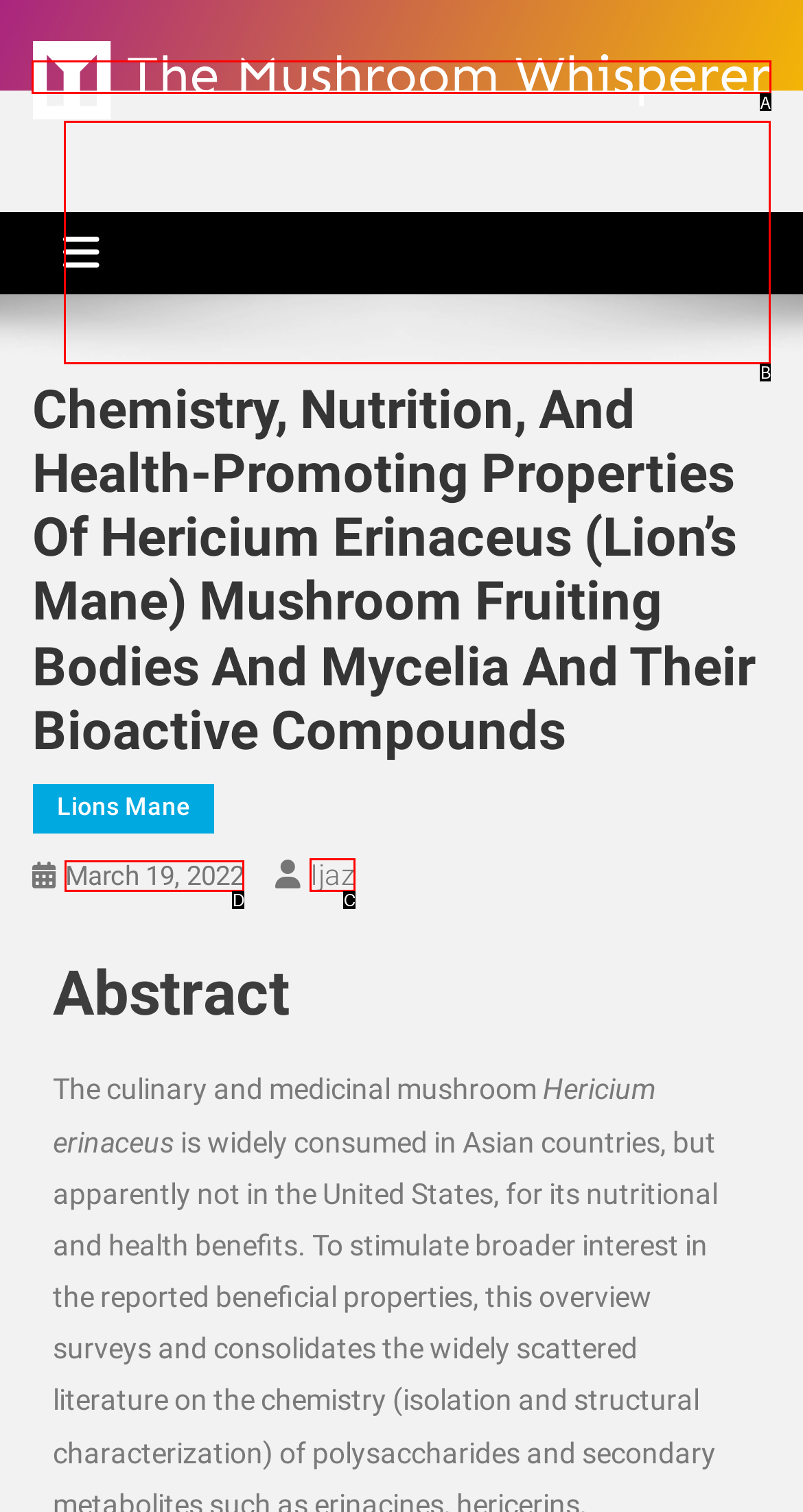Given the description: March 19, 2022March 19, 2022, identify the HTML element that fits best. Respond with the letter of the correct option from the choices.

D